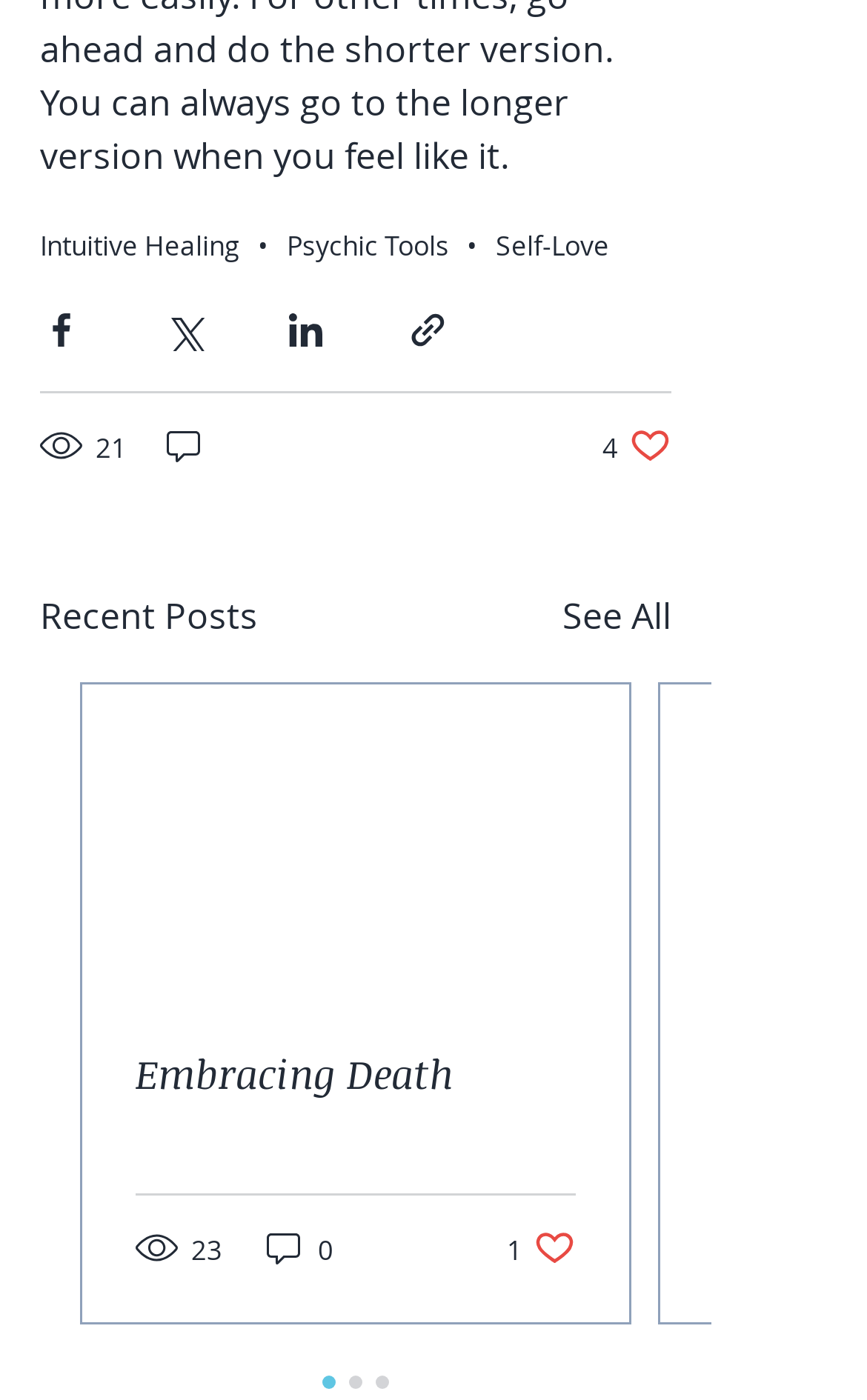Could you highlight the region that needs to be clicked to execute the instruction: "Like the post"?

[0.695, 0.303, 0.774, 0.334]